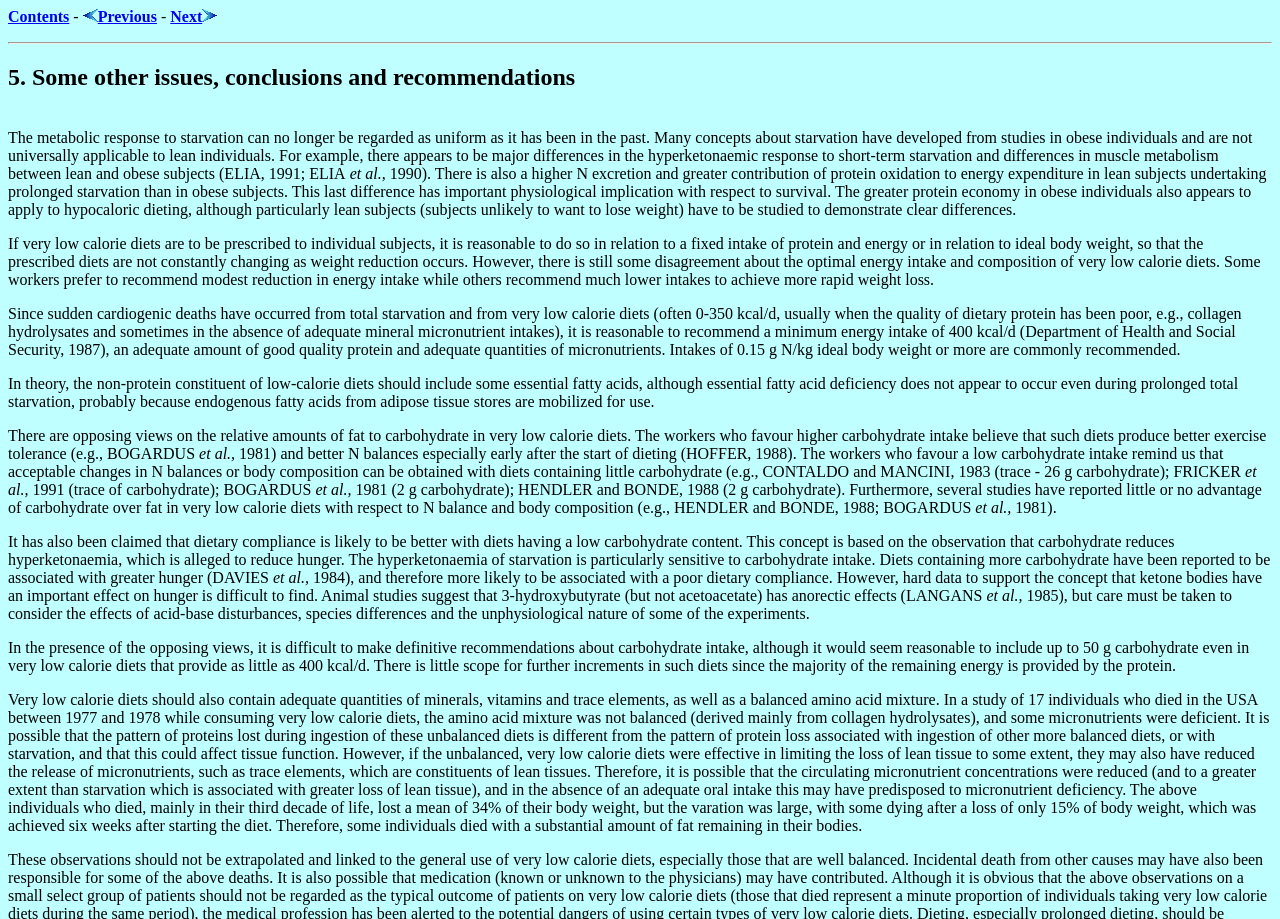Using the description "Next", locate and provide the bounding box of the UI element.

[0.133, 0.009, 0.158, 0.027]